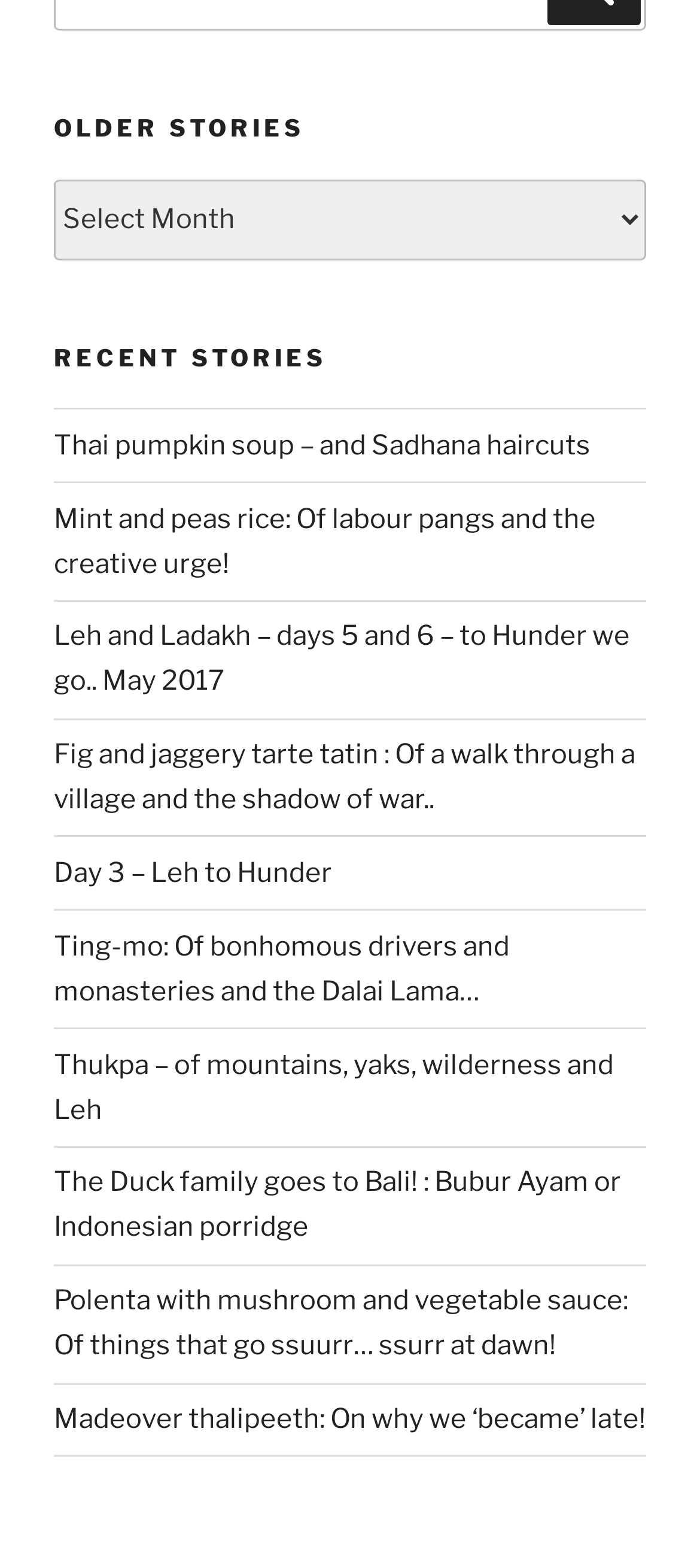Locate the bounding box coordinates of the area where you should click to accomplish the instruction: "Open Leh and Ladakh travel story".

[0.077, 0.396, 0.9, 0.445]